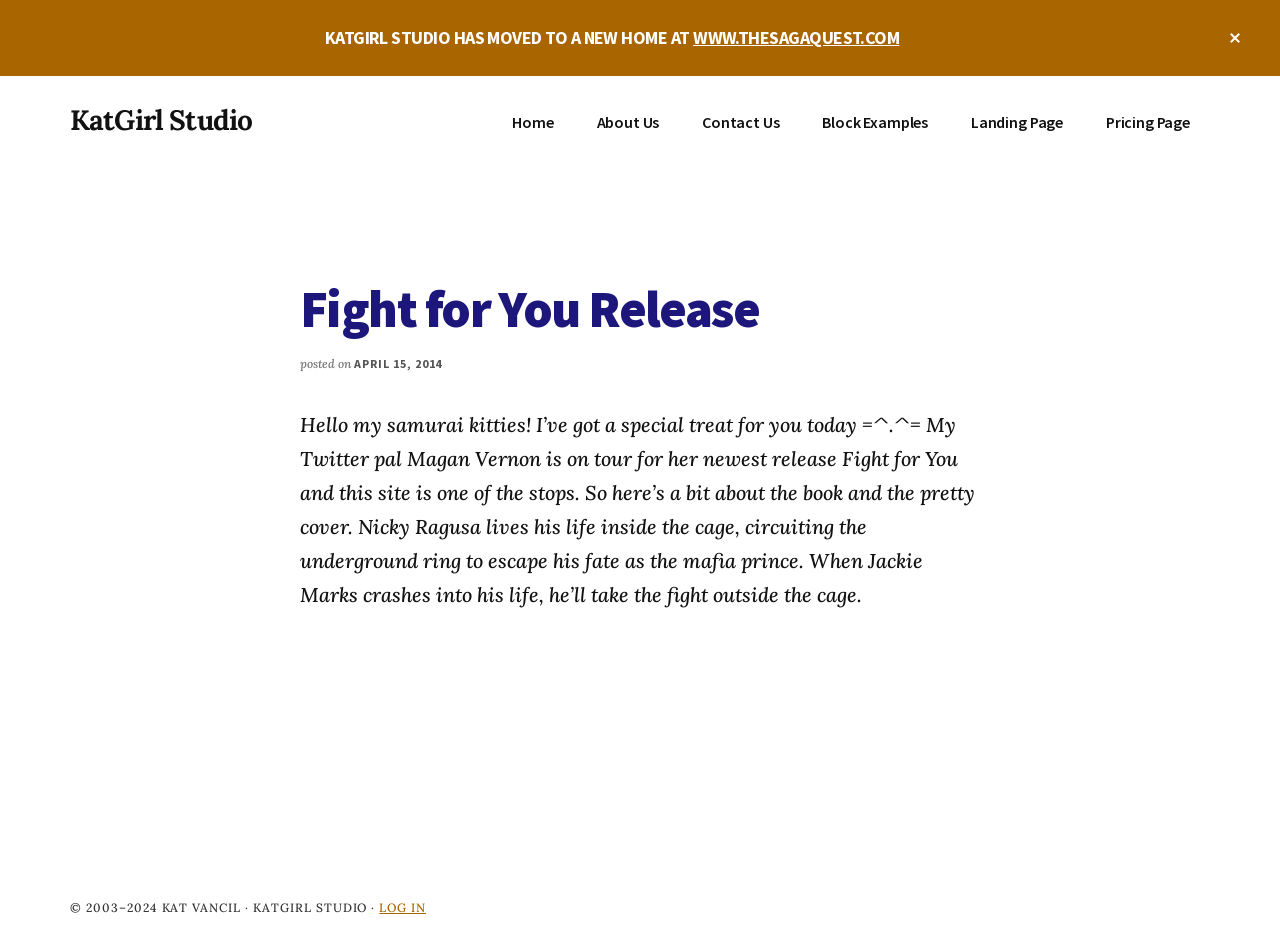Identify the bounding box coordinates of the area that should be clicked in order to complete the given instruction: "Click the ABOUT US link". The bounding box coordinates should be four float numbers between 0 and 1, i.e., [left, top, right, bottom].

None